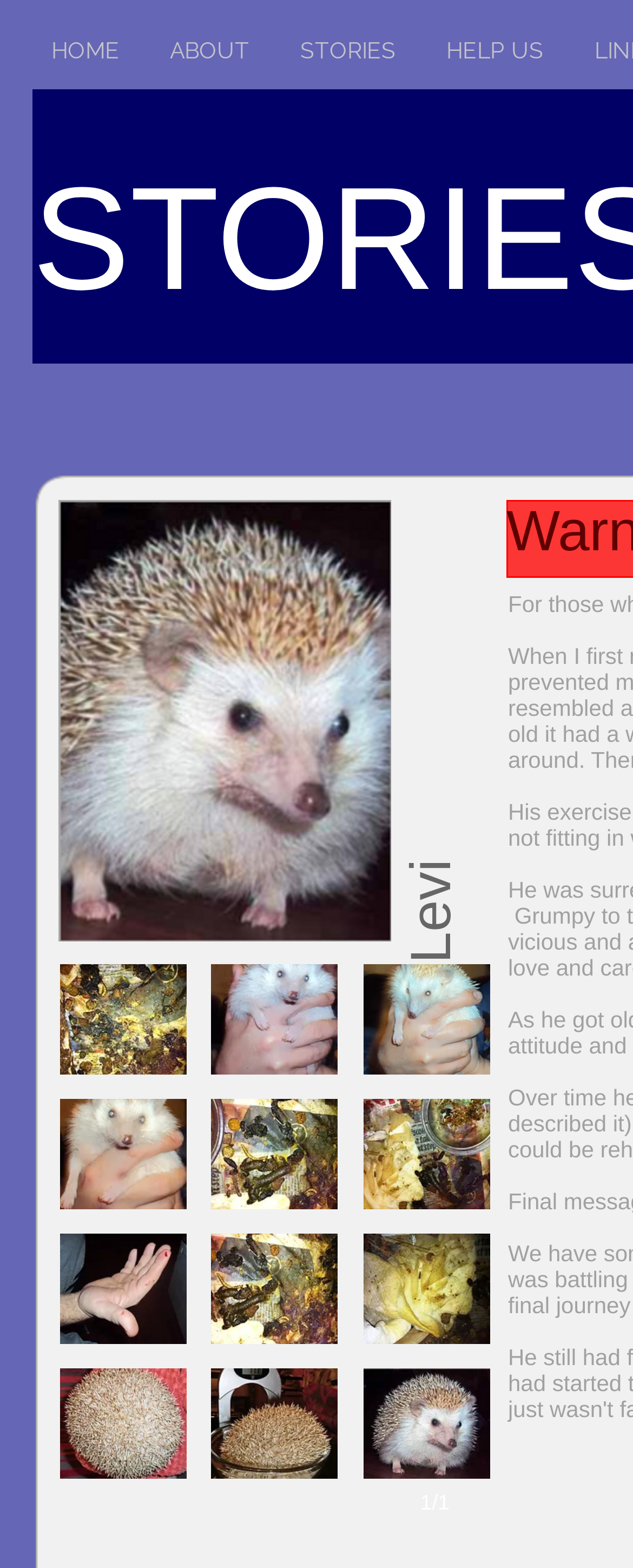What is the name of the person in the image?
Using the visual information, reply with a single word or short phrase.

Levi